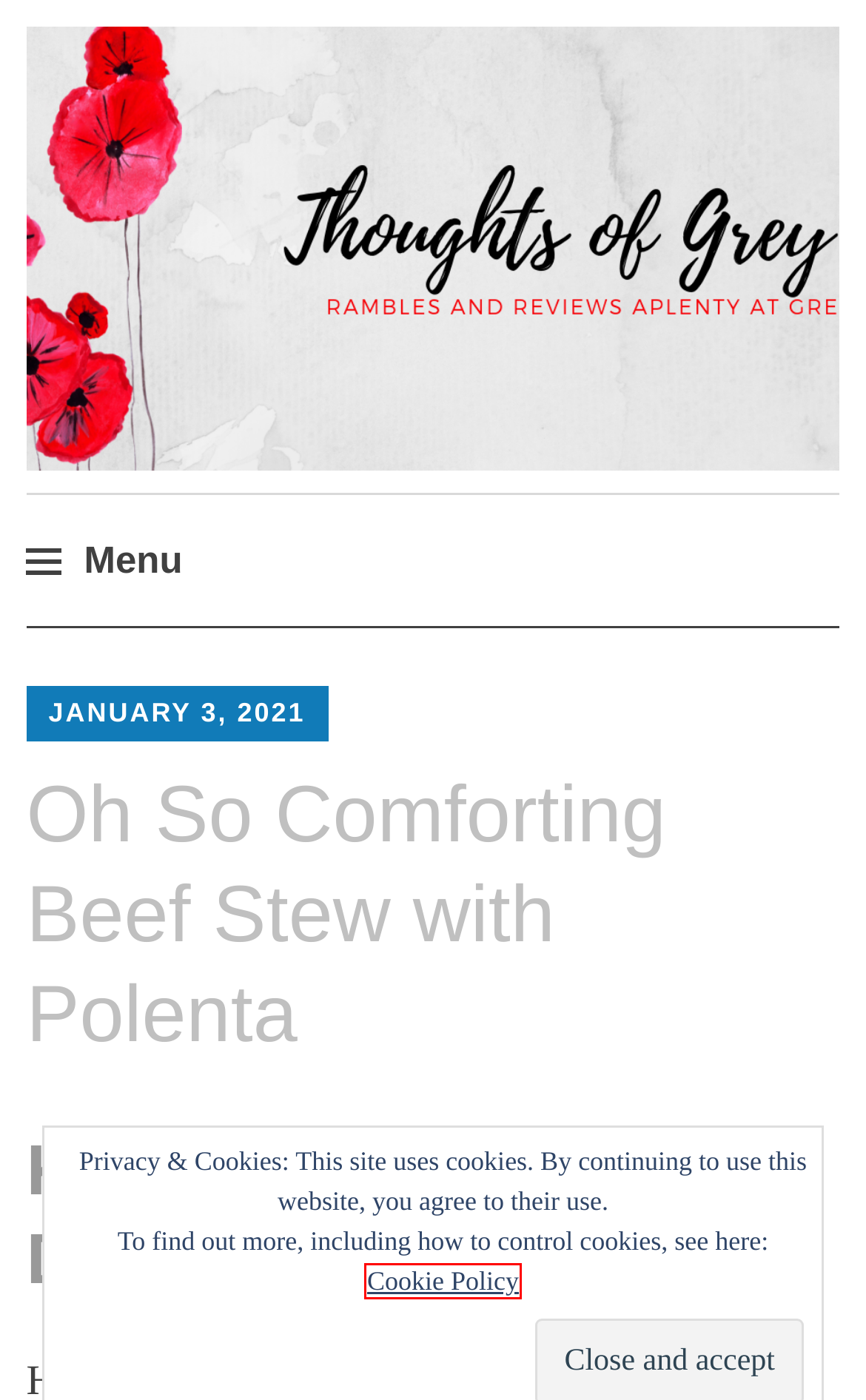With the provided webpage screenshot containing a red bounding box around a UI element, determine which description best matches the new webpage that appears after clicking the selected element. The choices are:
A. writing Archives — Thoughts of Grey Eyes
B. Blog Tool, Publishing Platform, and CMS – WordPress.org
C. Beef Stew with Cheesy Parmesan Polenta - Food Banjo
D. Air Fryer Recipes and Flavorful Easy Food - Food Banjo
E. beef stew with polenta Archives — Thoughts of Grey Eyes
F. not sponsored reviews Archives — Thoughts of Grey Eyes
G. dinner ideas Archives — Thoughts of Grey Eyes
H. Cookie Policy – Automattic

H